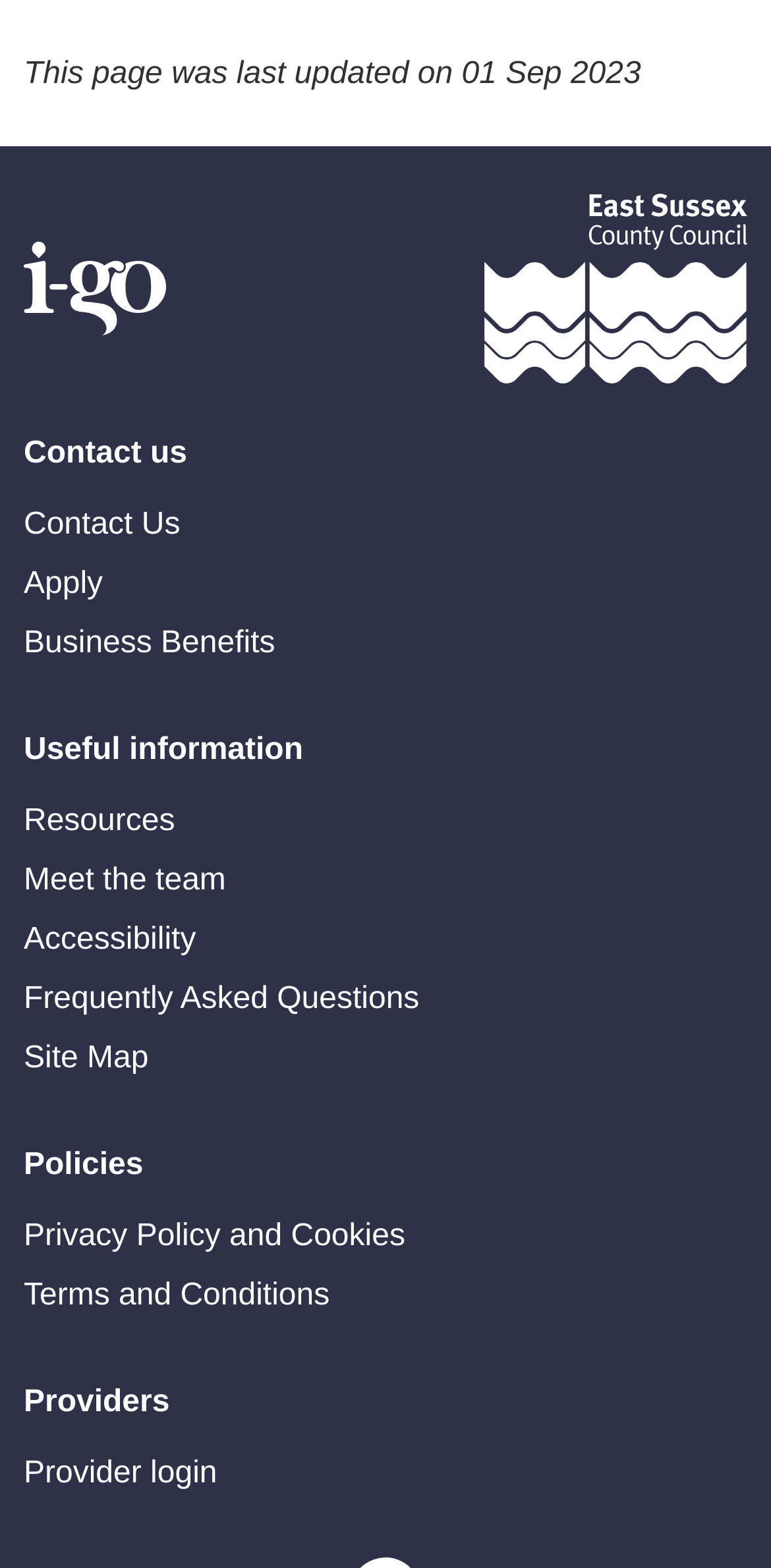Please identify the bounding box coordinates of the clickable area that will allow you to execute the instruction: "View Resources".

[0.031, 0.509, 0.969, 0.539]